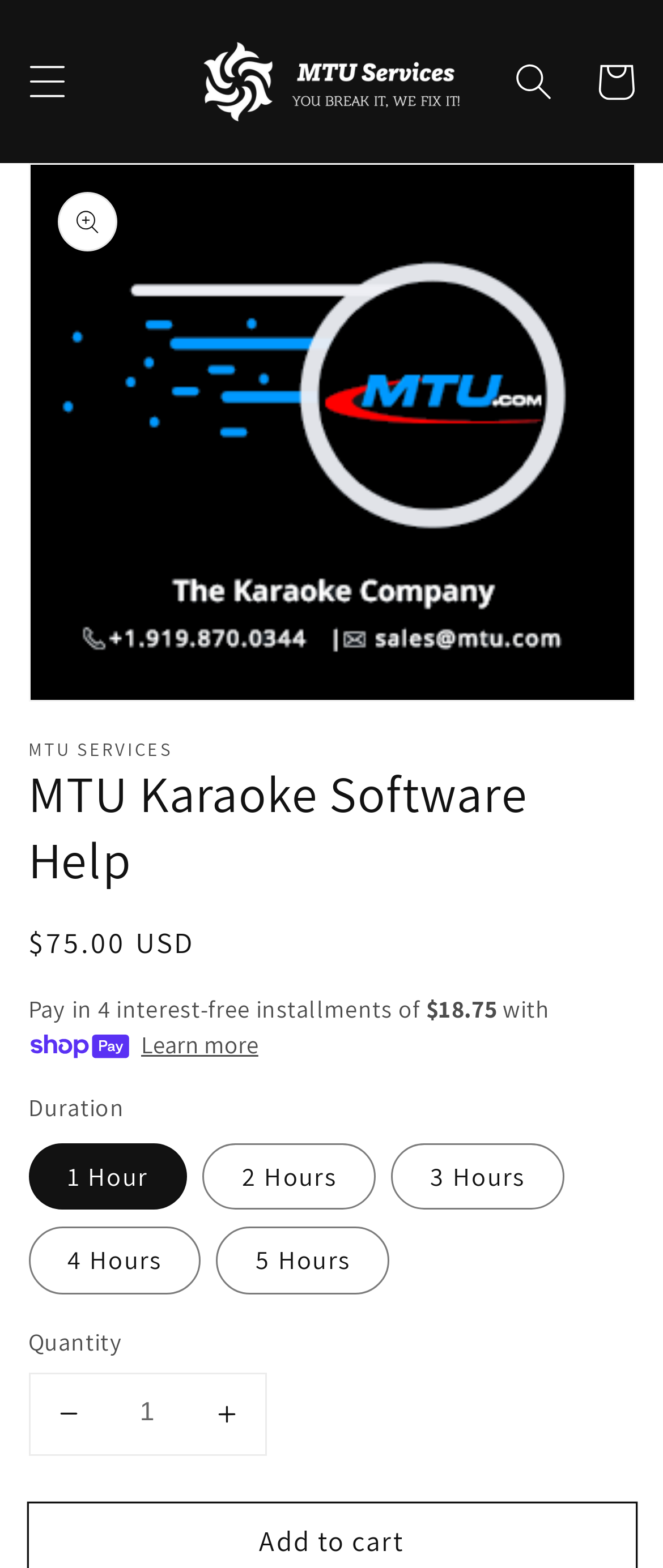How many hours are available for the MTU Karaoke Software Help?
Use the image to give a comprehensive and detailed response to the question.

I found the available hours by looking at the radio buttons under the 'Duration' group and counted 5 options: 1 Hour, 2 Hours, 3 Hours, 4 Hours, and 5 Hours.